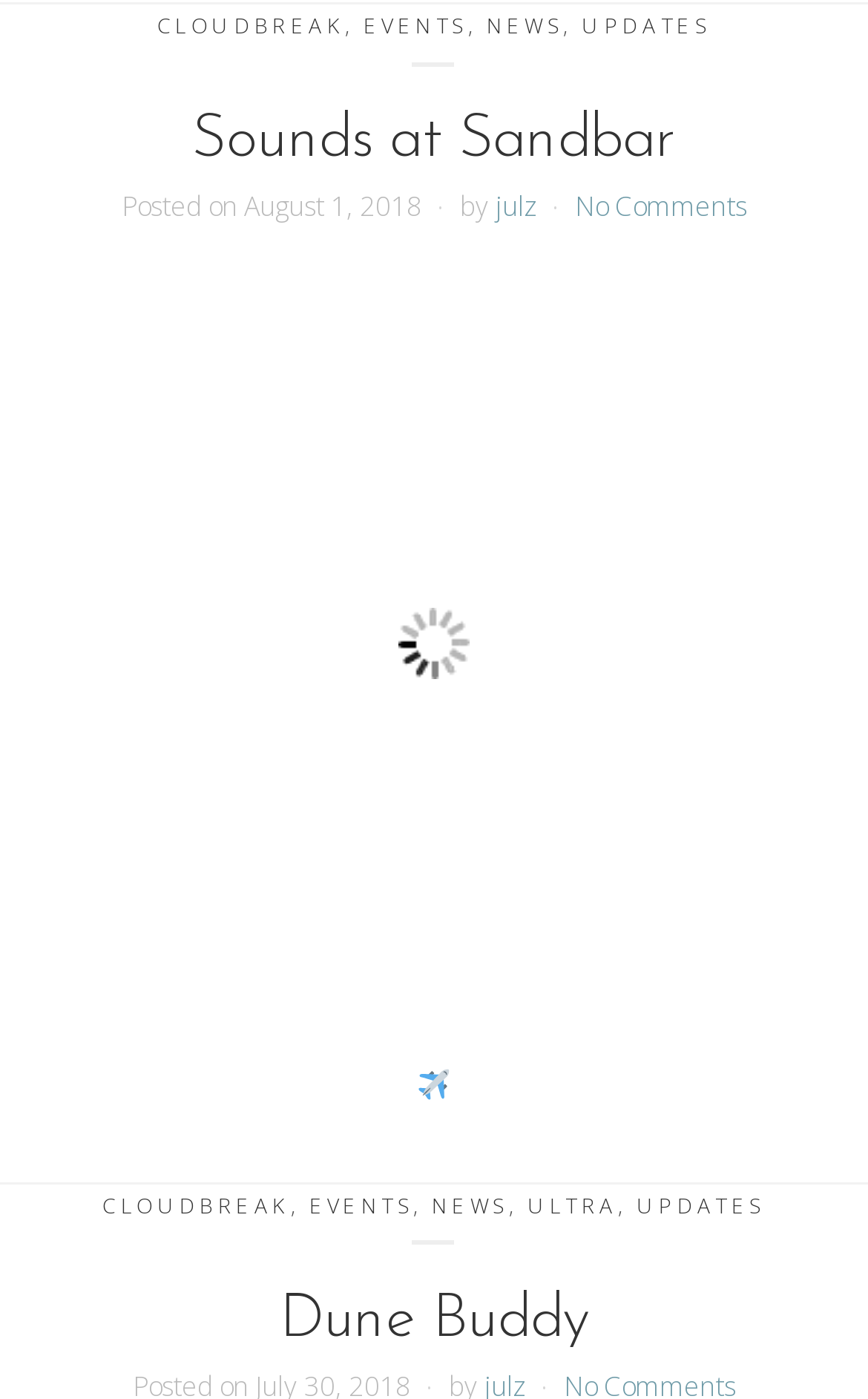Locate the bounding box coordinates of the clickable area to execute the instruction: "View Sounds at Sandbar". Provide the coordinates as four float numbers between 0 and 1, represented as [left, top, right, bottom].

[0.221, 0.078, 0.779, 0.123]